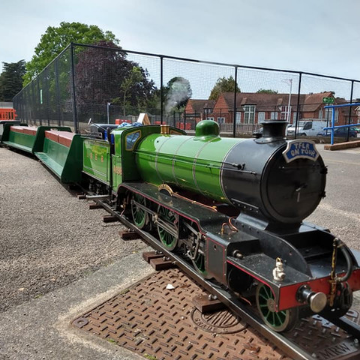Provide a comprehensive description of the image.

The image features a striking model steam locomotive, specifically the LNER K2 Loch Rannoch, which is a highlight of the portable track set up at the Leiston Works Railway during its grand reopening event. The locomotive is painted in a vibrant green, showcasing intricate detailing that reflects its classic design. 

In the background, a long stretch of track can be seen, which is carefully arranged to form sweeping curves and straight sections, adding to the realistic appeal of the model railway experience. The setting is a well-maintained outdoor area, likely designed for family-friendly railway displays and entertainment. The scene captures a moment filled with nostalgia for railway enthusiasts and visitors, inviting a sense of wonder and joy associated with miniature trains.